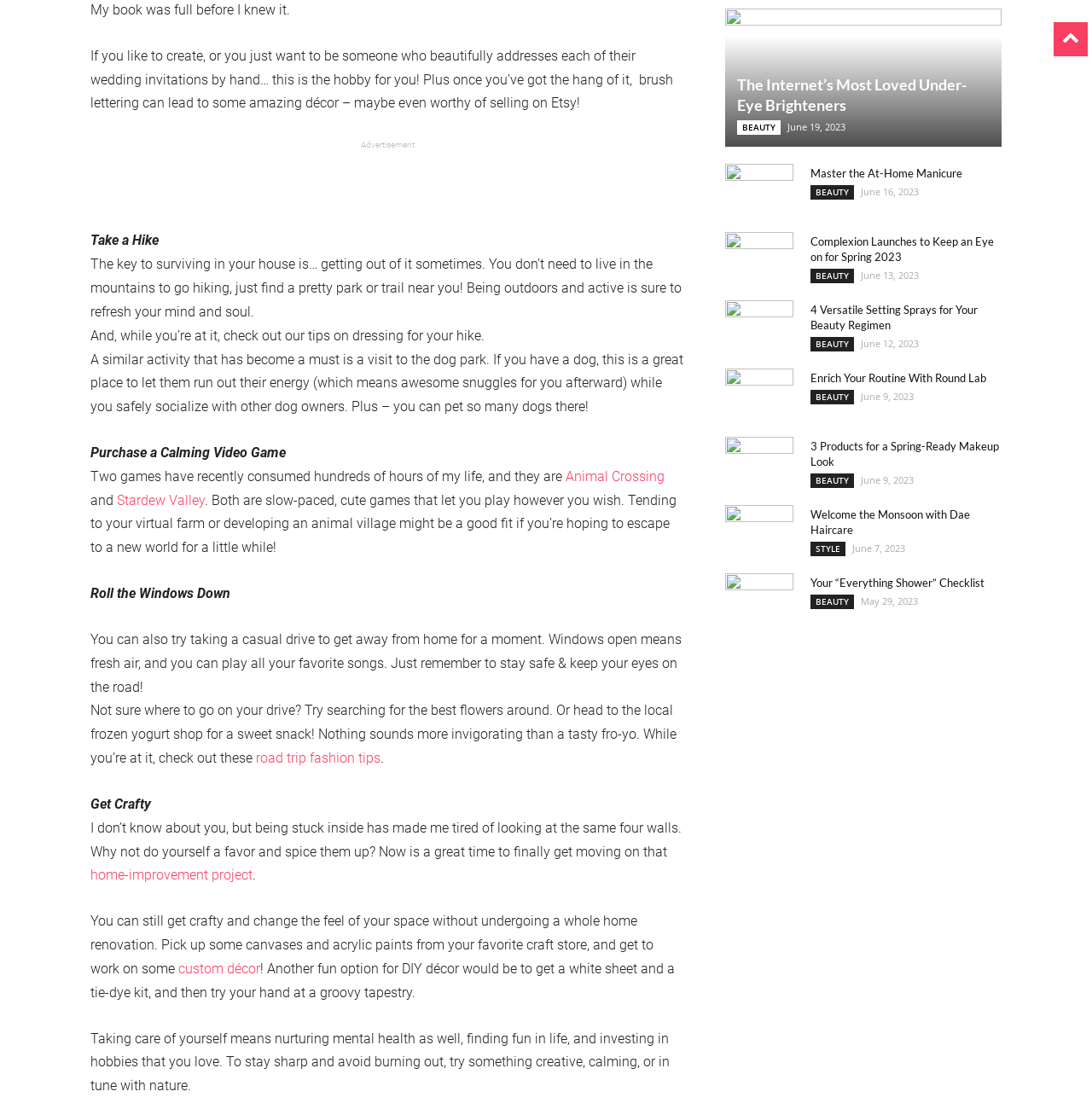Specify the bounding box coordinates of the element's area that should be clicked to execute the given instruction: "Click on 'Animal Crossing'". The coordinates should be four float numbers between 0 and 1, i.e., [left, top, right, bottom].

[0.518, 0.422, 0.609, 0.437]